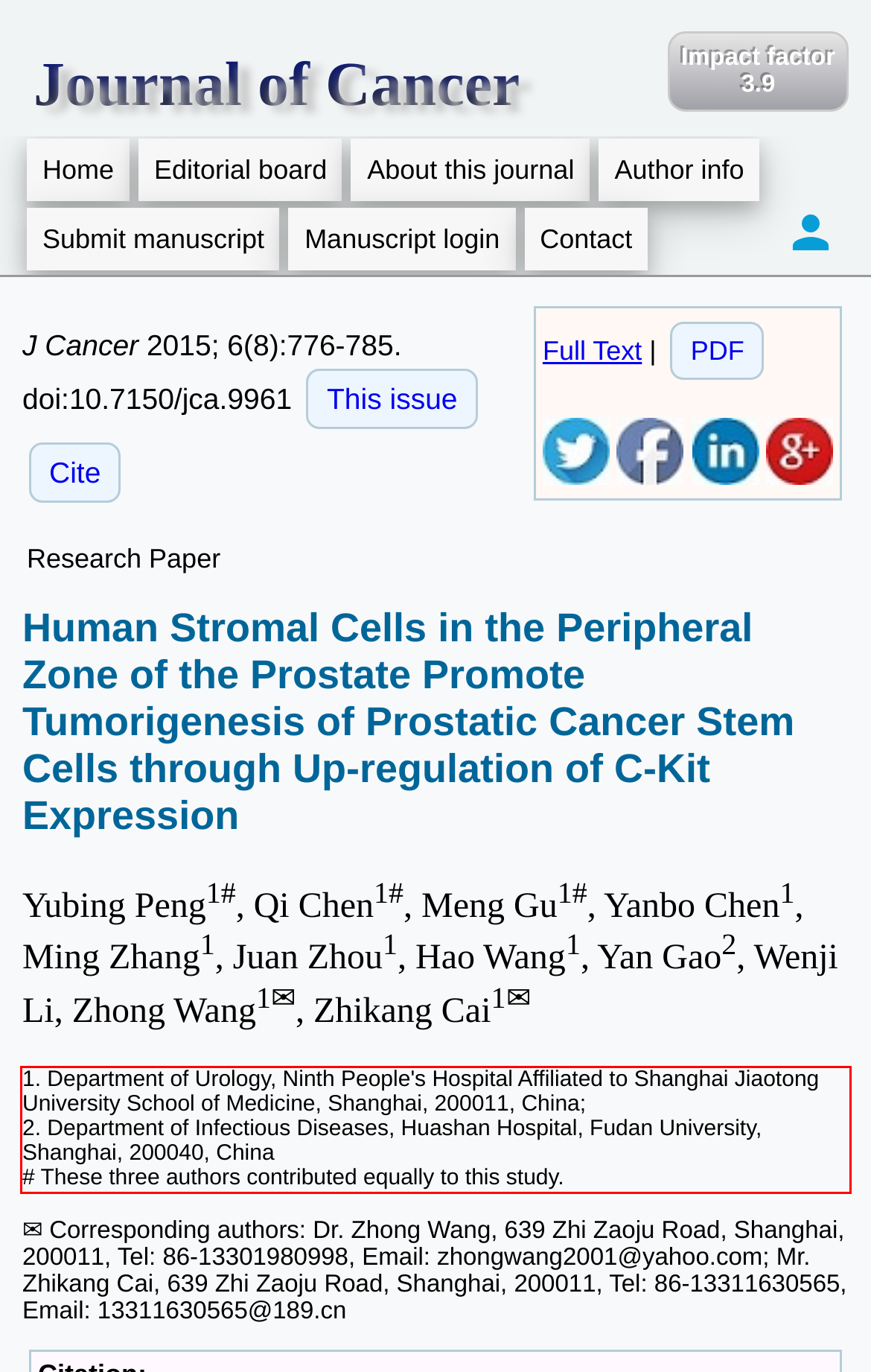View the screenshot of the webpage and identify the UI element surrounded by a red bounding box. Extract the text contained within this red bounding box.

1. Department of Urology, Ninth People's Hospital Affiliated to Shanghai Jiaotong University School of Medicine, Shanghai, 200011, China; 2. Department of Infectious Diseases, Huashan Hospital, Fudan University, Shanghai, 200040, China # These three authors contributed equally to this study.